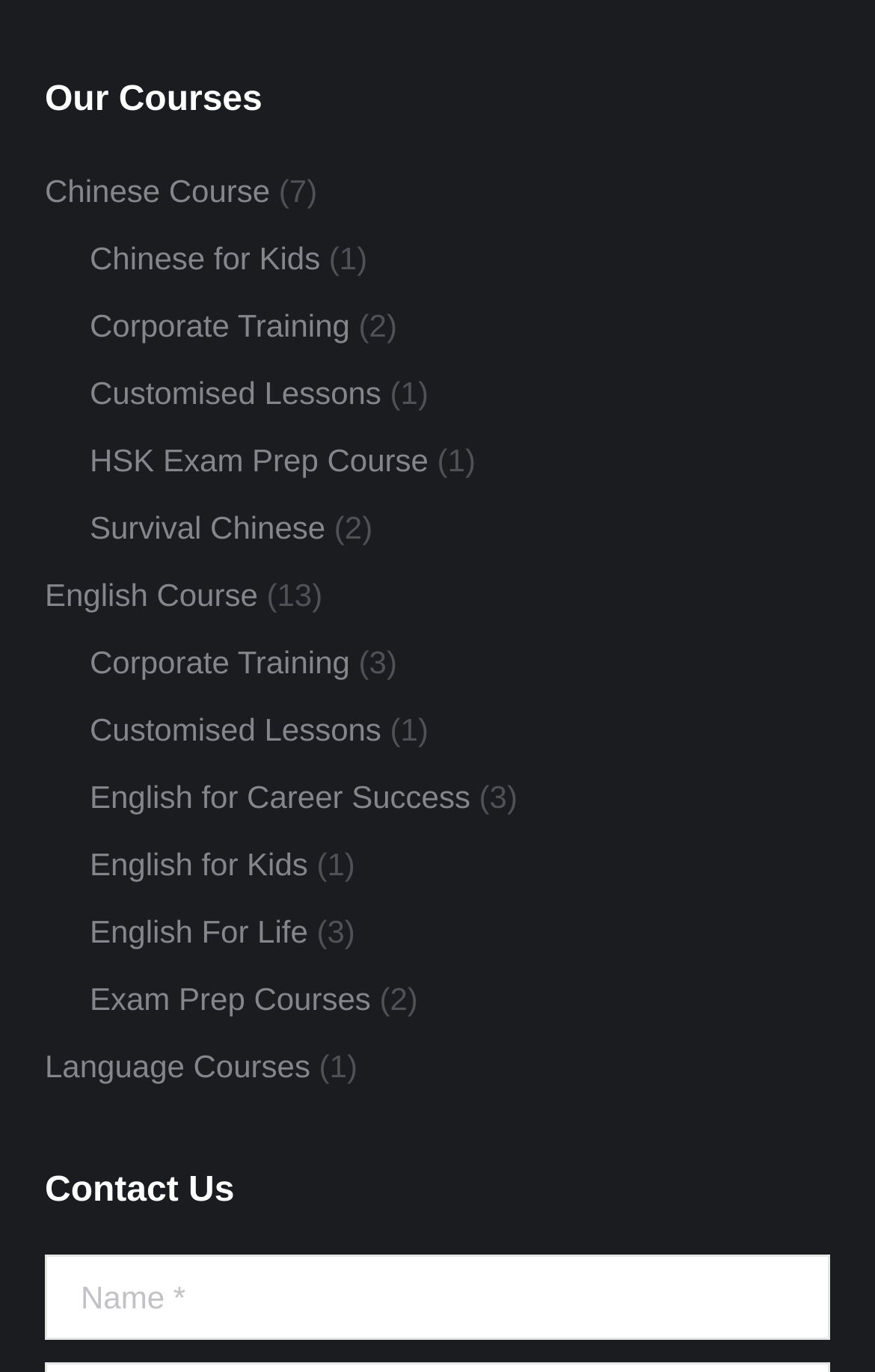Identify the bounding box coordinates for the region to click in order to carry out this instruction: "Click on English for Kids". Provide the coordinates using four float numbers between 0 and 1, formatted as [left, top, right, bottom].

[0.103, 0.61, 0.352, 0.651]